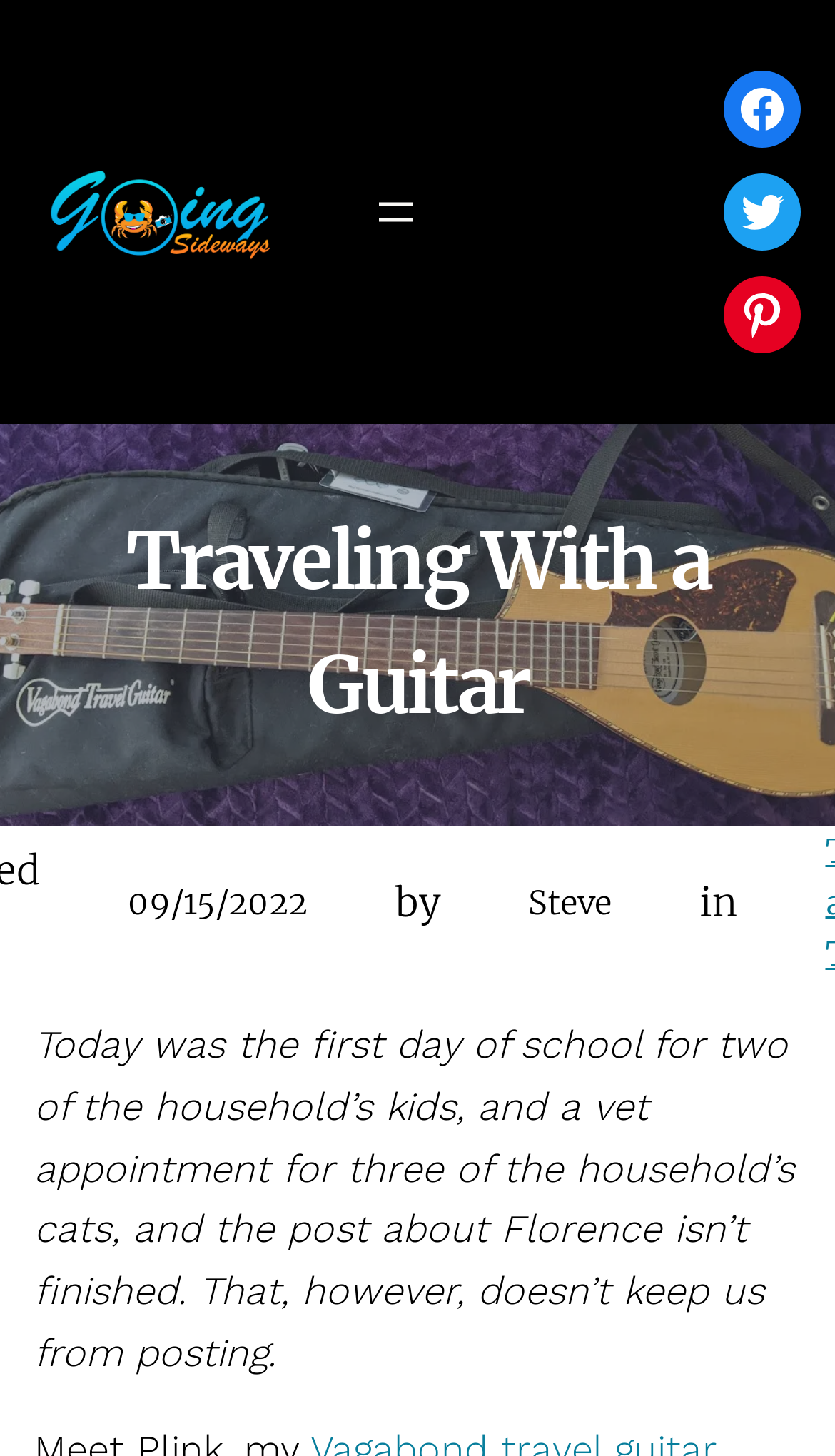How many social media links are there?
Based on the content of the image, thoroughly explain and answer the question.

I counted the number of social media links by looking at the top-right corner of the webpage, where I saw three link elements with the text 'Facebook', 'Twitter', and 'Pinterest'. This indicates that there are three social media links.